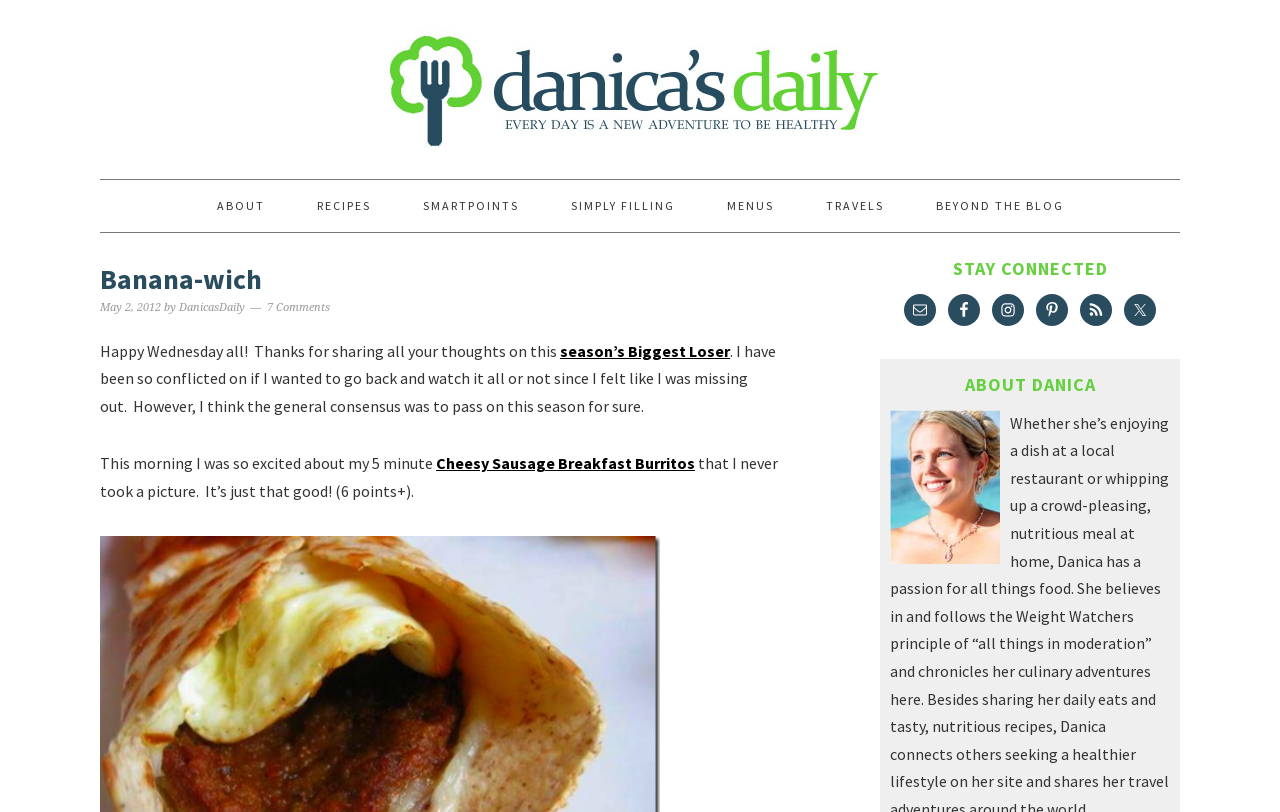Locate the bounding box coordinates of the clickable part needed for the task: "Read the 'Banana-wich' blog post".

[0.078, 0.324, 0.609, 0.365]